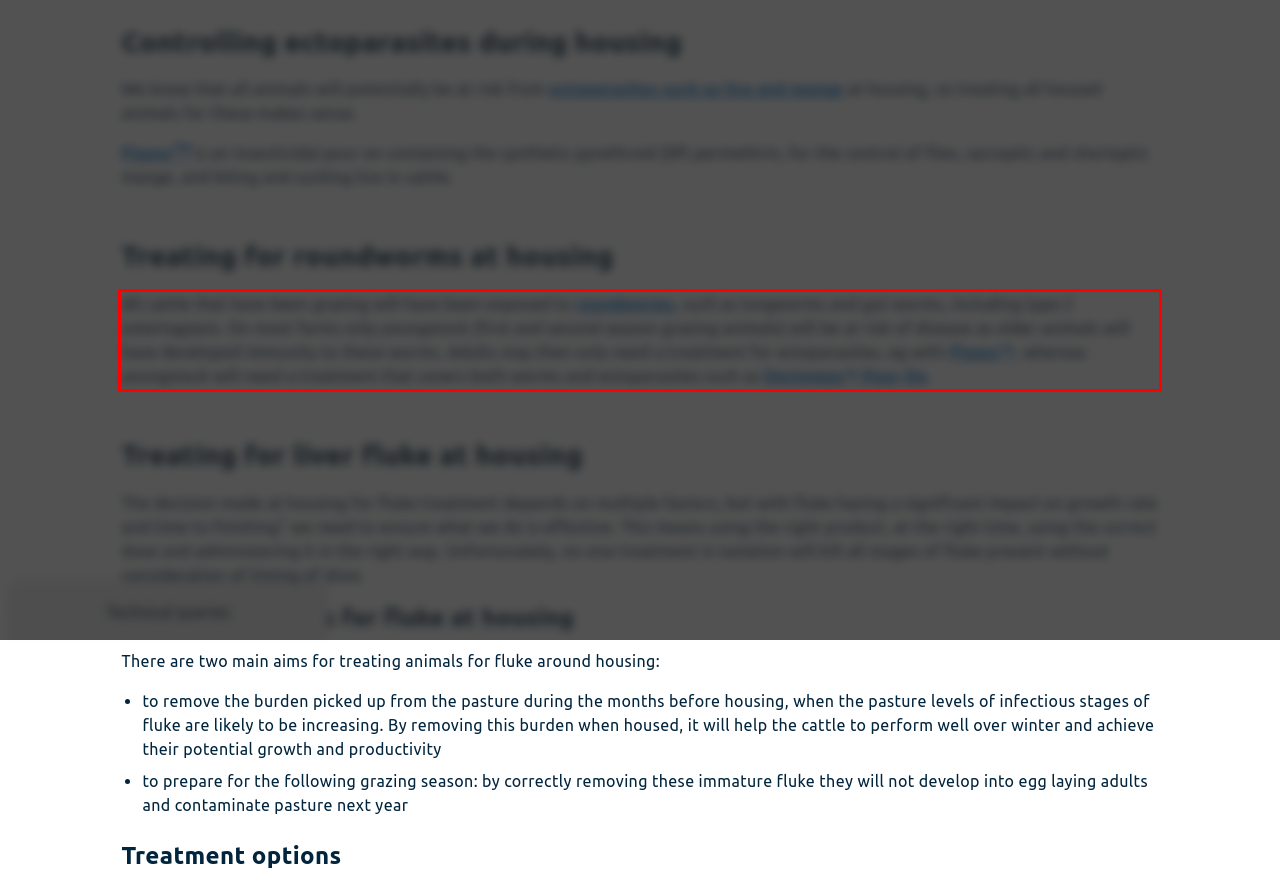Identify the text inside the red bounding box on the provided webpage screenshot by performing OCR.

All cattle that have been grazing will have been exposed to roundworms, such as lungworms and gut worms, including type 2 ostertagiasis. On most farms only youngstock (first and second season grazing animals) will be at risk of disease as older animals will have developed immunity to these worms. Adults may then only need a treatment for ectoparasites, eg with Flypor™, whereas youngstock will need a treatment that covers both worms and ectoparasites such as Dectomax™ Pour On.